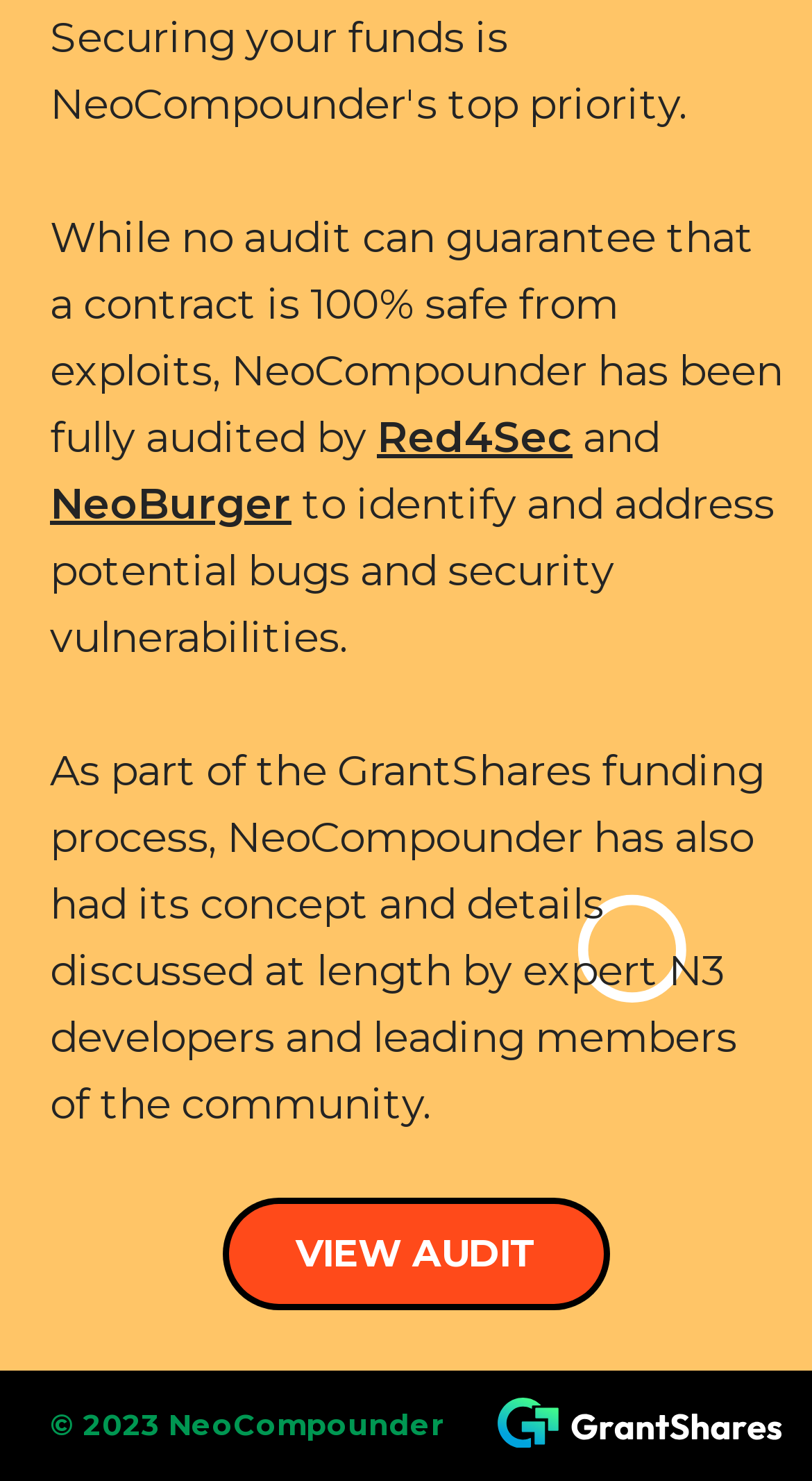Identify the bounding box coordinates for the UI element described as follows: Red4Sec. Use the format (top-left x, top-left y, bottom-right x, bottom-right y) and ensure all values are floating point numbers between 0 and 1.

[0.464, 0.279, 0.705, 0.313]